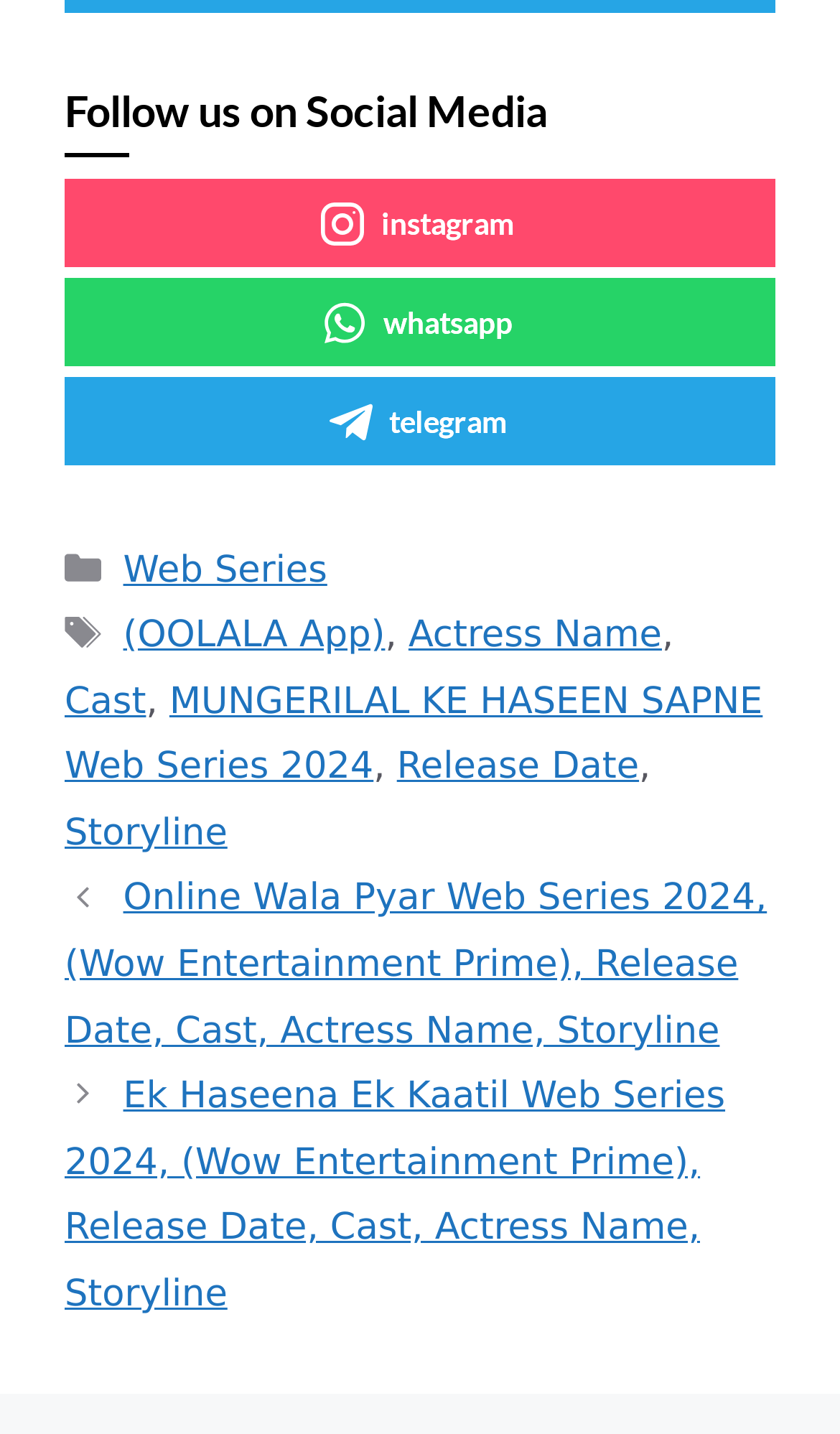Find and provide the bounding box coordinates for the UI element described with: "icon-search Search".

None